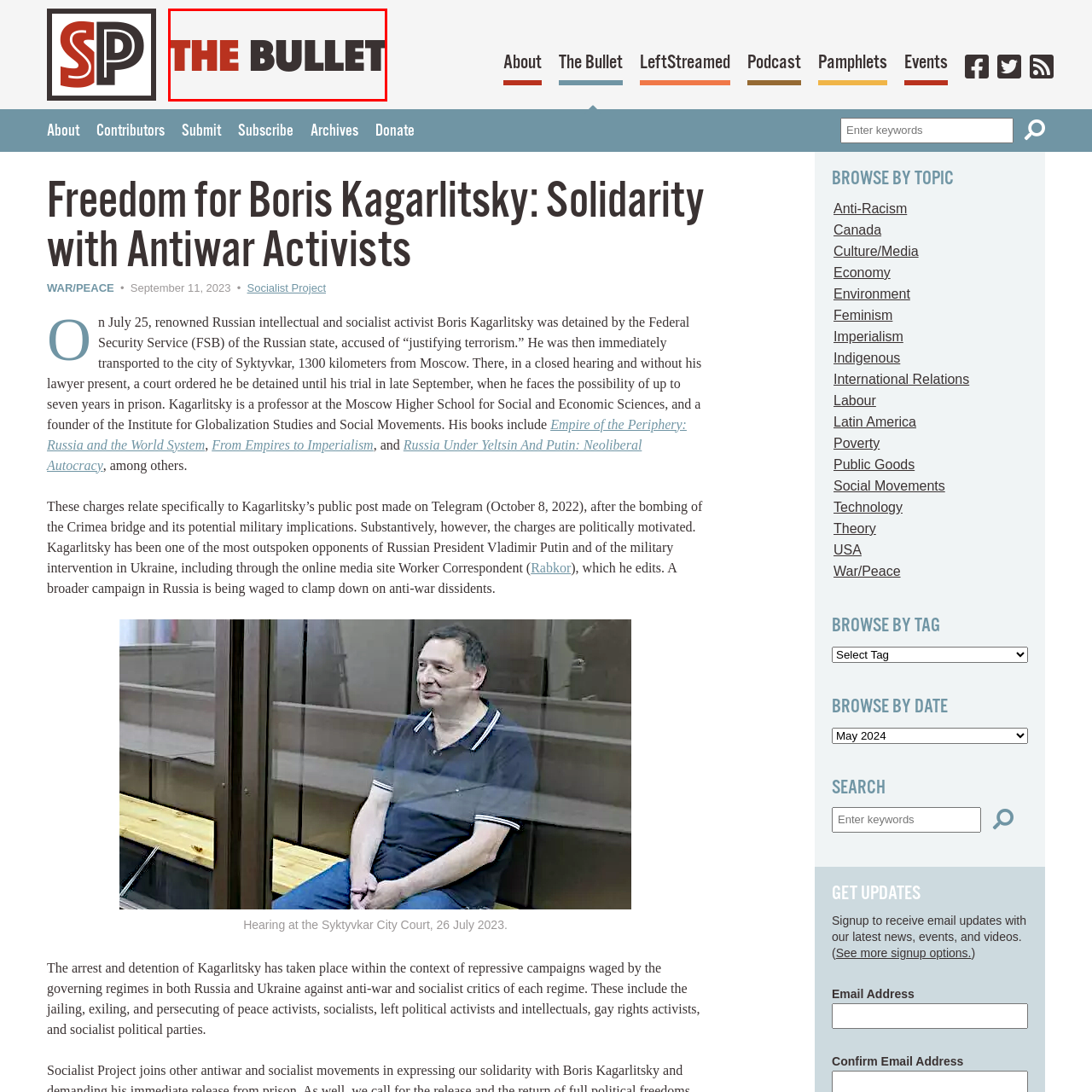Check the image highlighted by the red rectangle and provide a single word or phrase for the question:
What typeface is 'BULLET' presented in?

Strong, dark